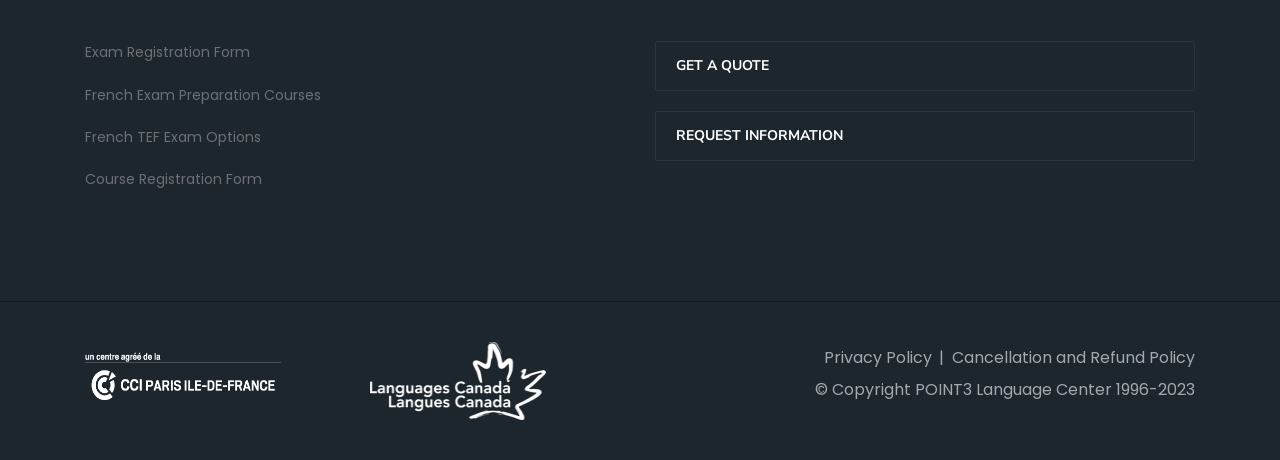Respond to the following question with a brief word or phrase:
How many images are at the bottom of the webpage?

2